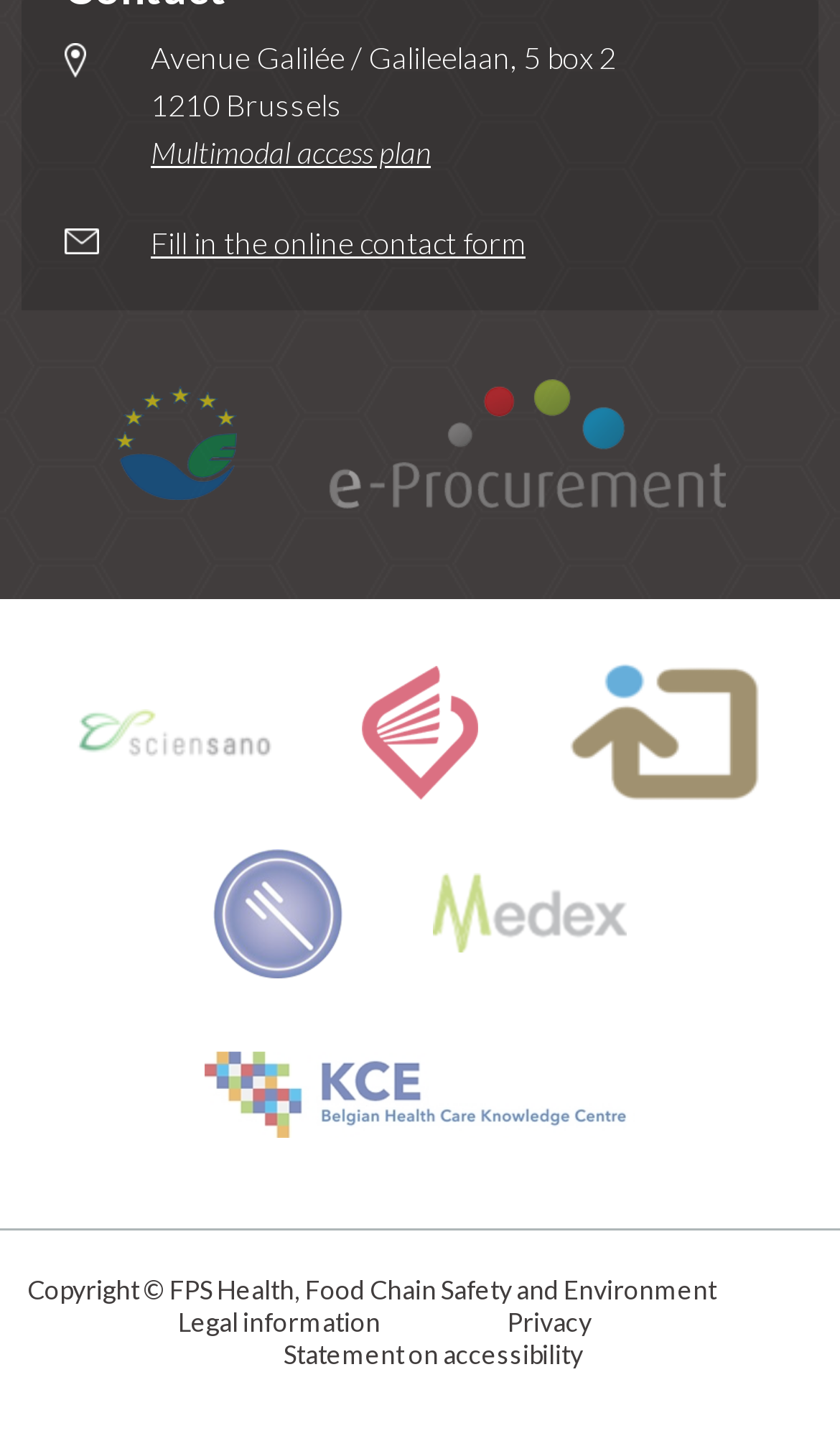What is the name of the organization associated with EMAS?
Based on the visual information, provide a detailed and comprehensive answer.

The link 'EMAS' is found under the navigation section 'Our partners', which suggests that EMAS is one of the partners of the FPS Health, Food Chain Safety and Environment.